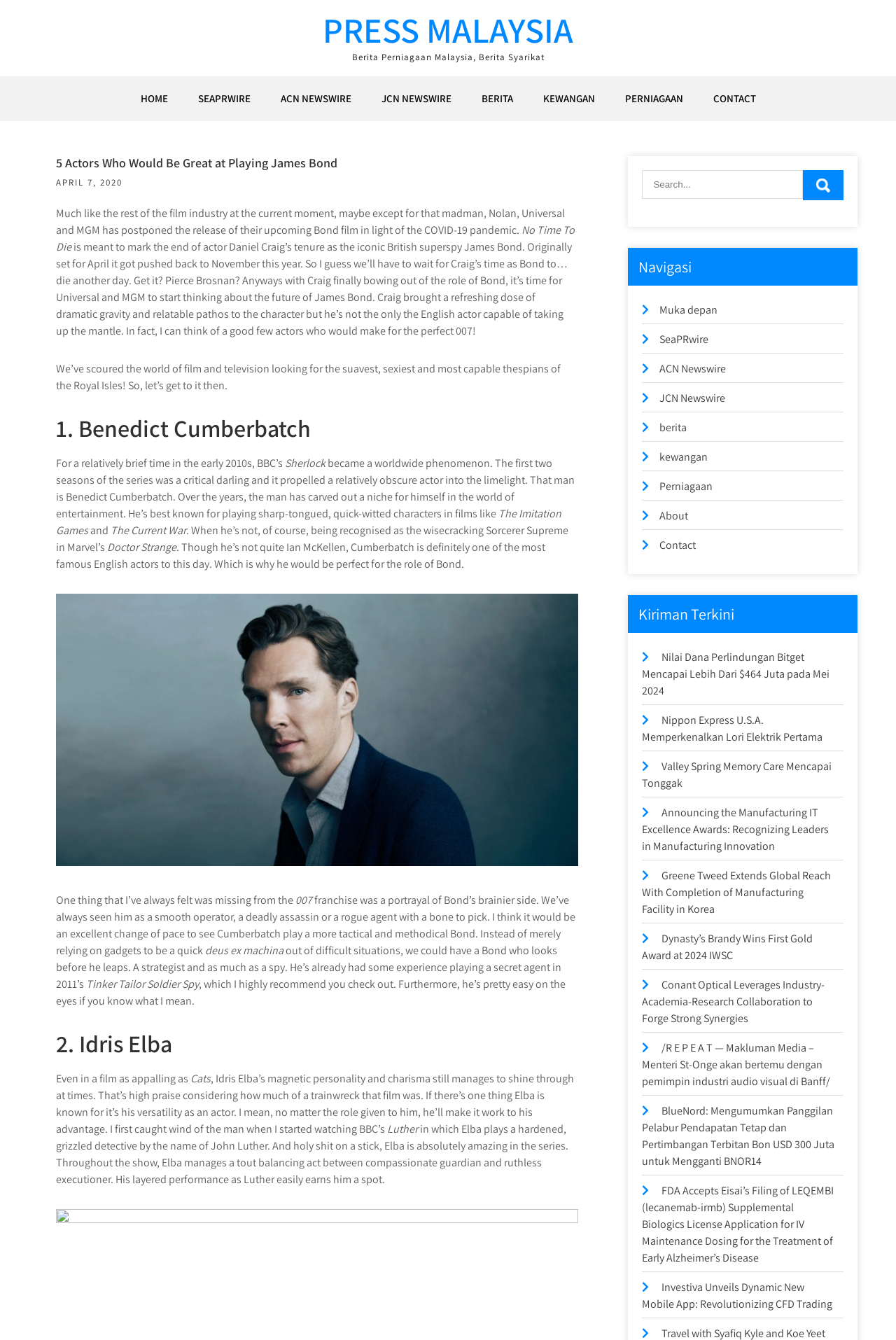Please find the bounding box coordinates of the clickable region needed to complete the following instruction: "Go to homepage". The bounding box coordinates must consist of four float numbers between 0 and 1, i.e., [left, top, right, bottom].

[0.141, 0.057, 0.203, 0.09]